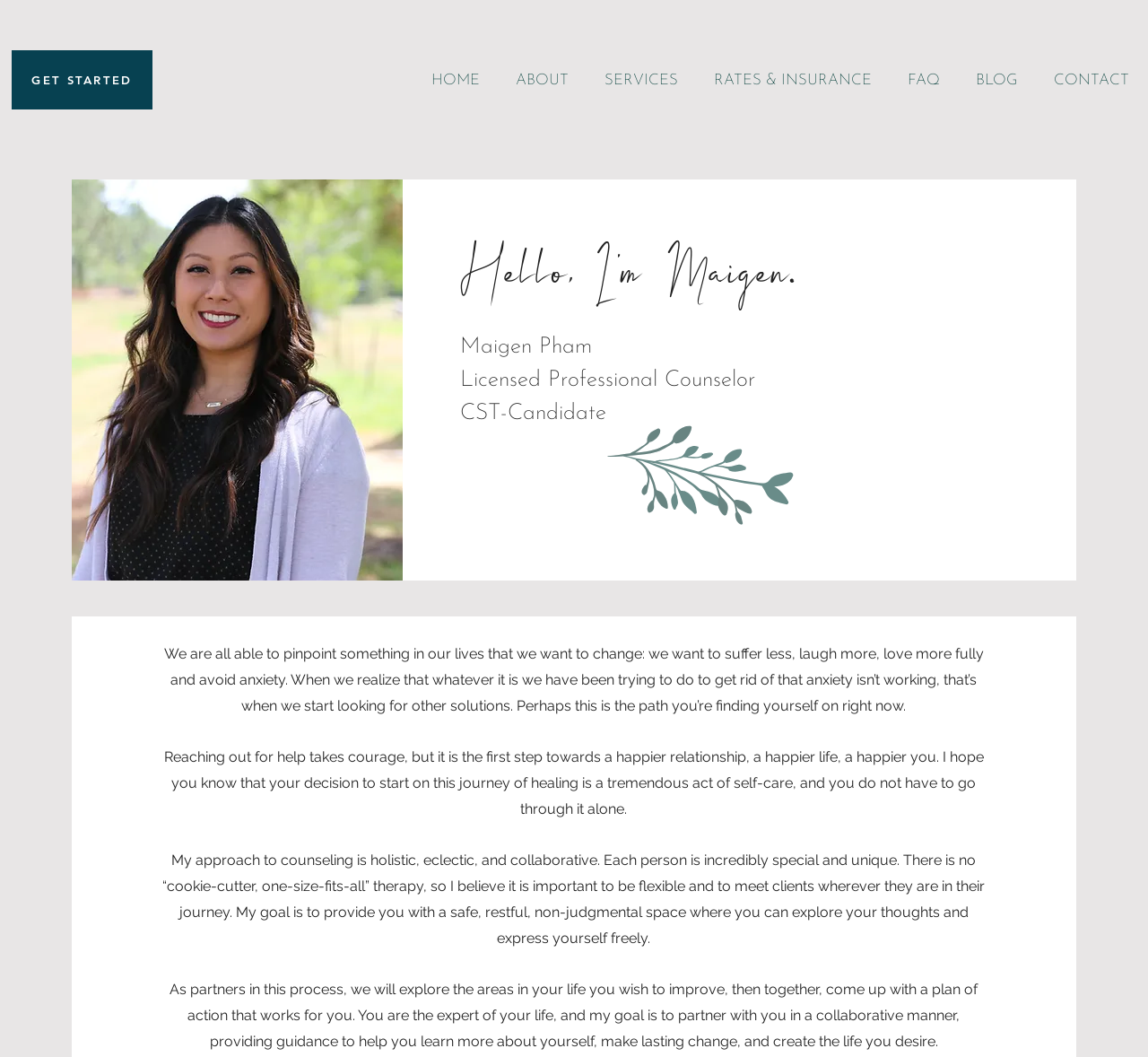Determine the bounding box coordinates for the area you should click to complete the following instruction: "Click on GET STARTED".

[0.01, 0.048, 0.133, 0.104]